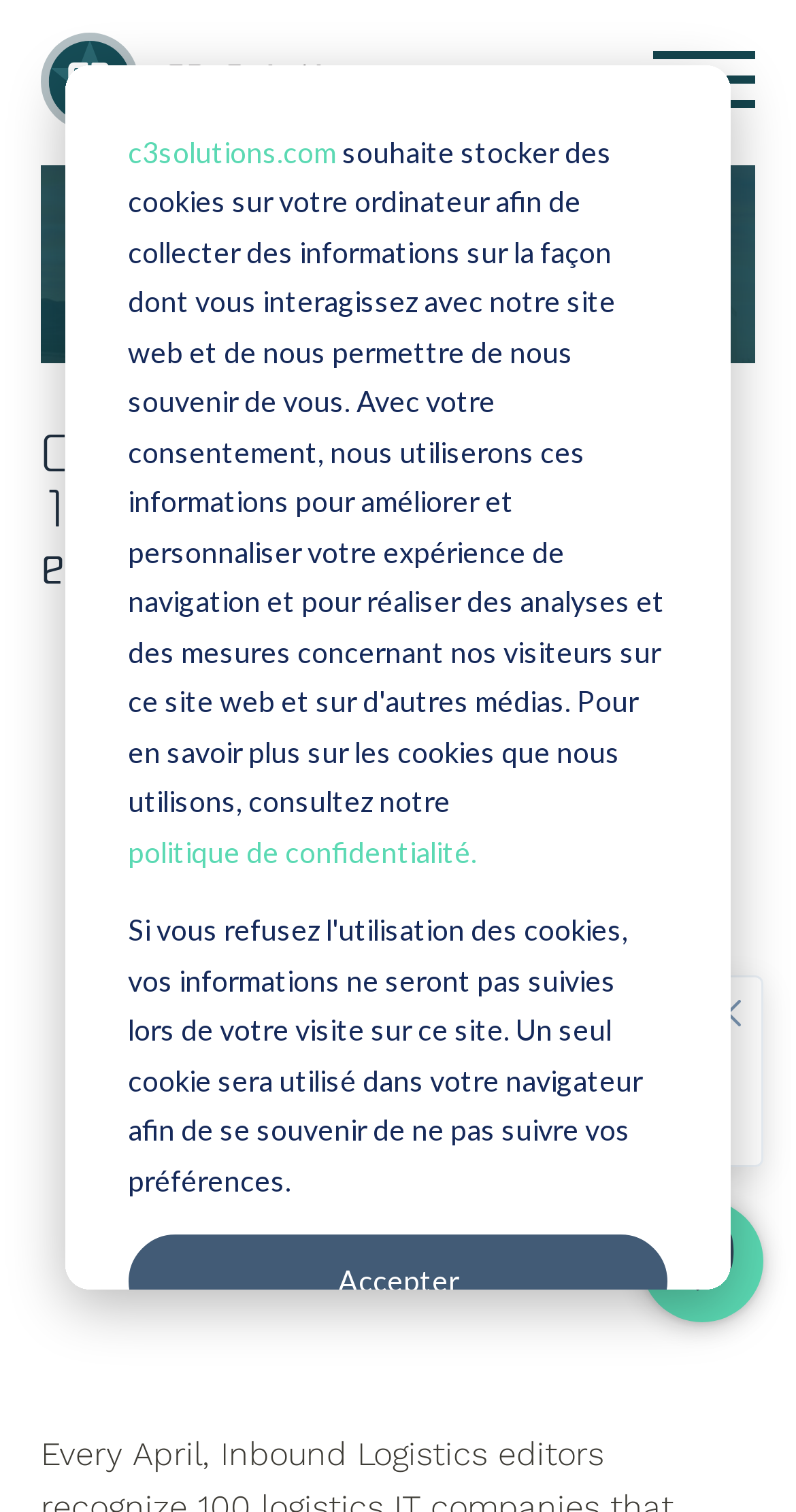Predict the bounding box of the UI element that fits this description: "c3solutions.com".

[0.161, 0.085, 0.423, 0.118]